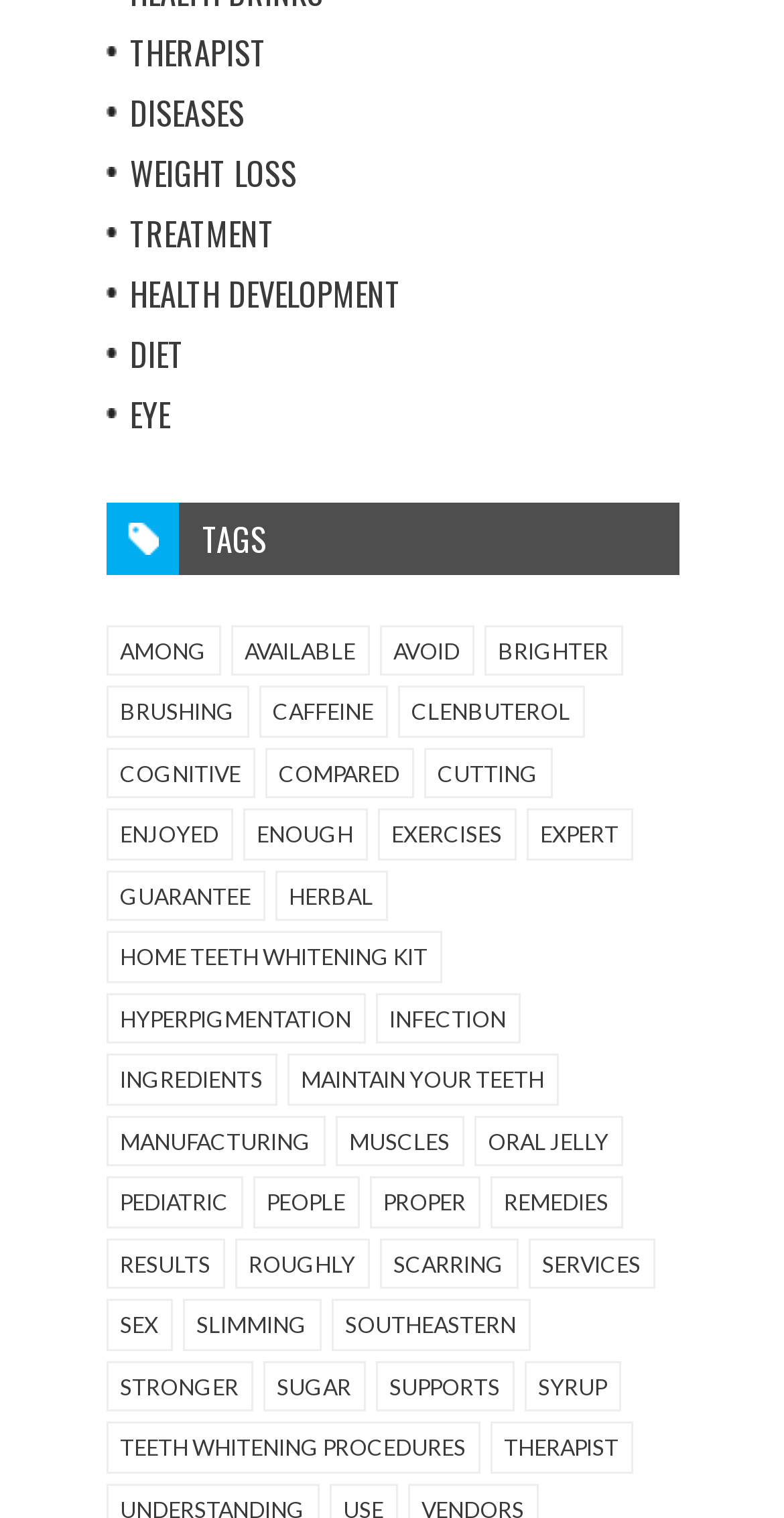Locate the bounding box coordinates of the region to be clicked to comply with the following instruction: "Click on the 'THERAPIST' link". The coordinates must be four float numbers between 0 and 1, in the form [left, top, right, bottom].

[0.165, 0.019, 0.34, 0.05]